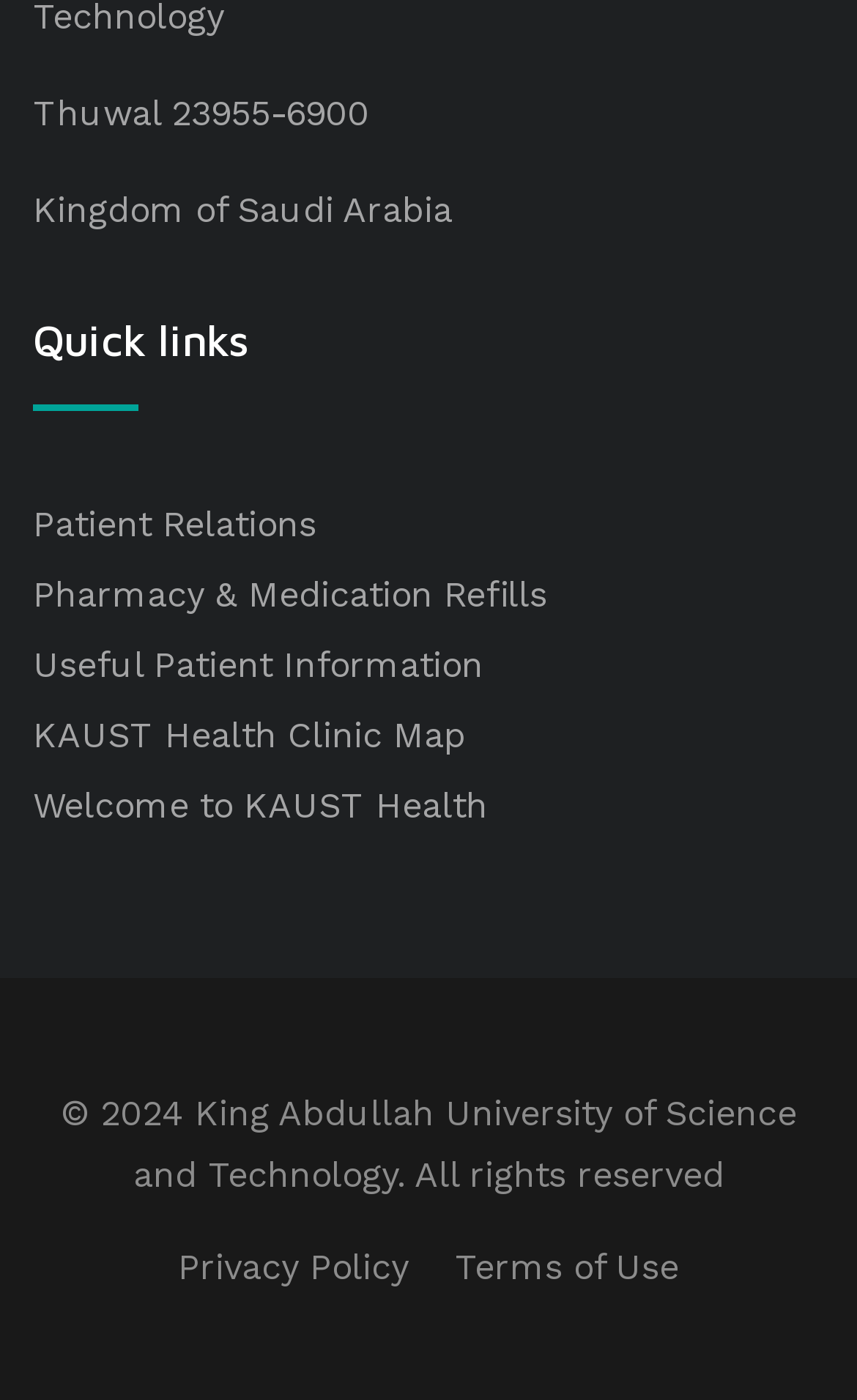How many quick links are available? Refer to the image and provide a one-word or short phrase answer.

6